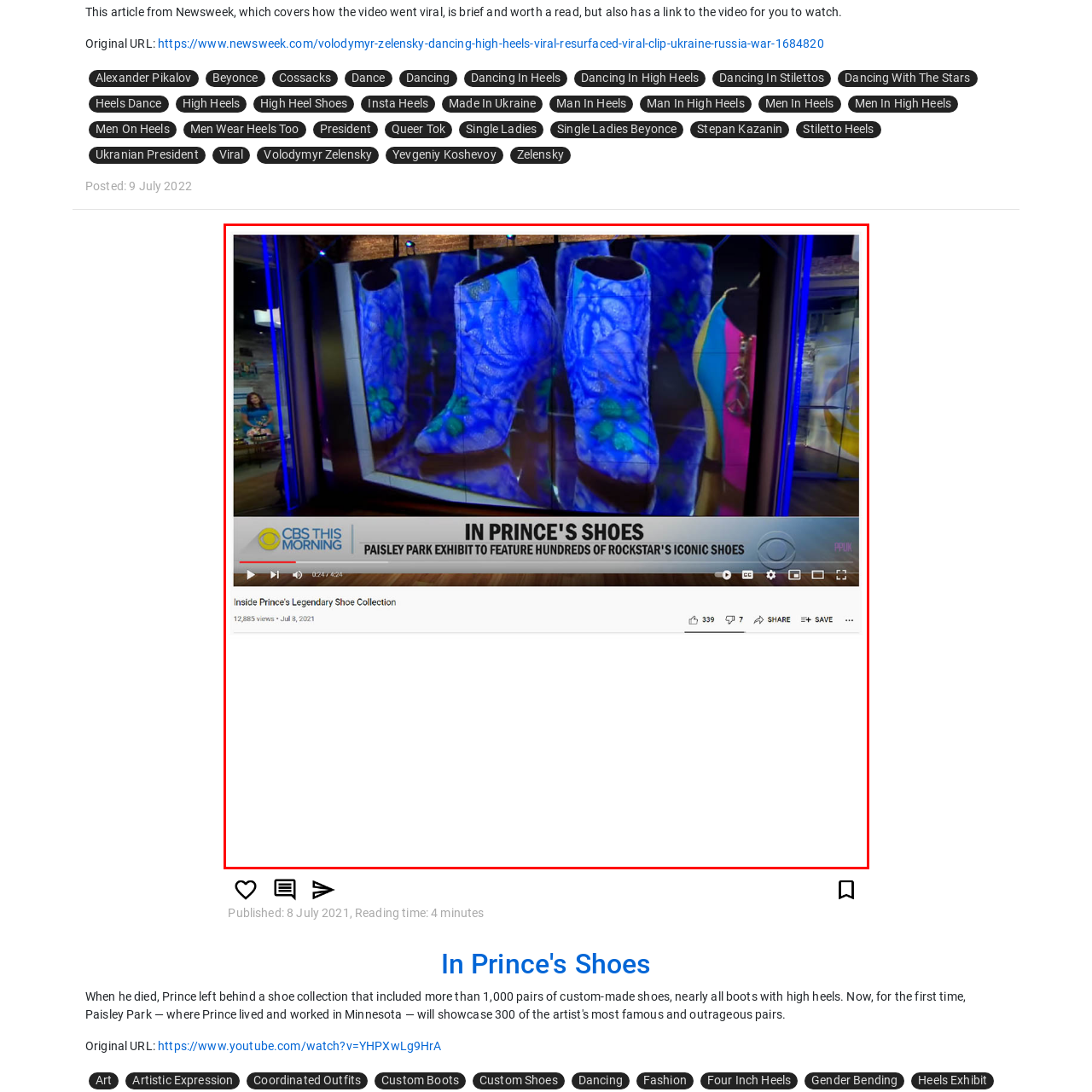What is showcased in the image?
Focus on the visual details within the red bounding box and provide an in-depth answer based on your observations.

The image showcases a captivating moment from the CBS This Morning segment, and the main focus is on the vibrant, intricately designed boots adorned with colorful patterns, set against a dramatic backdrop that emphasizes their artistic flair.